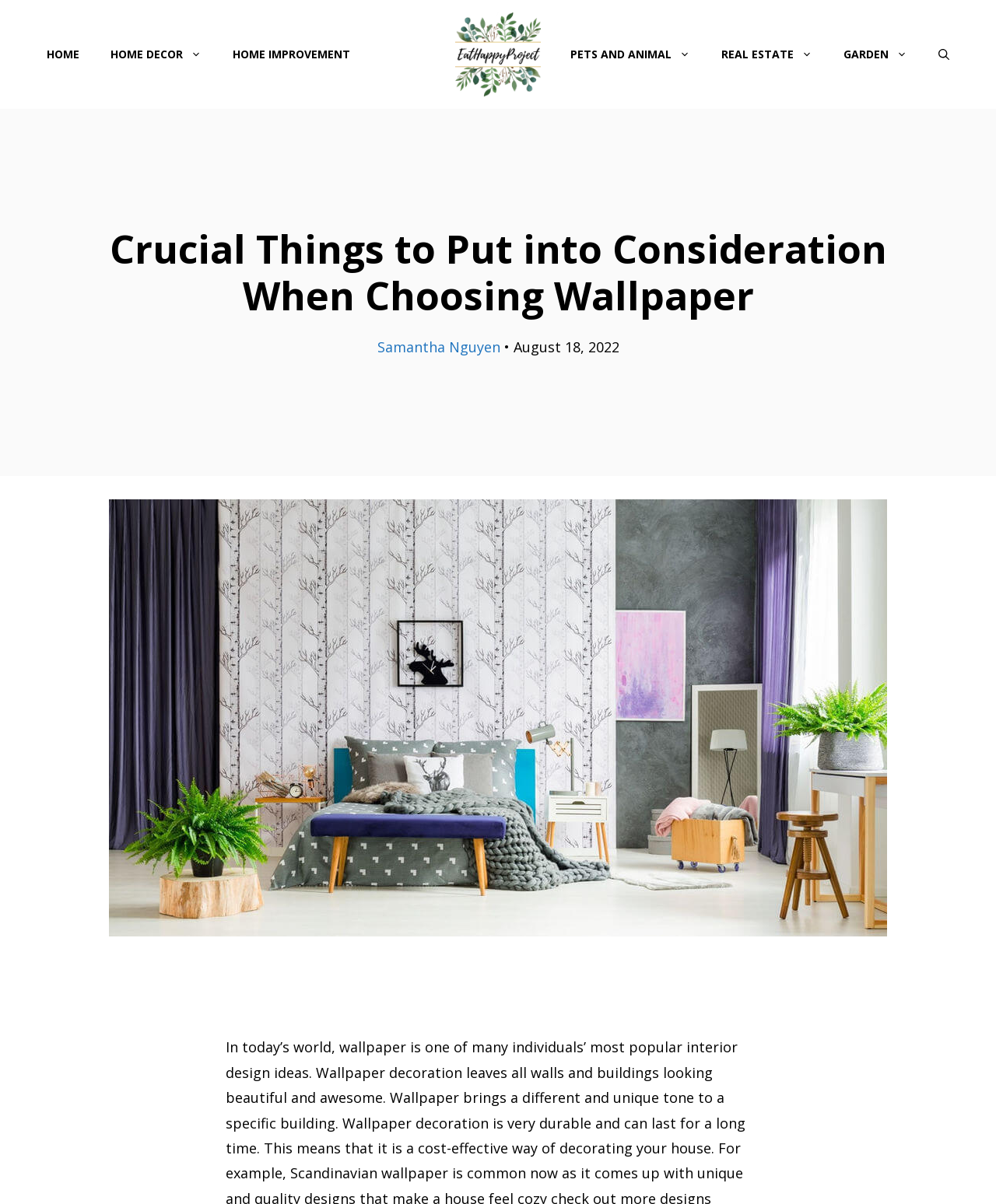Can you determine the main header of this webpage?

Crucial Things to Put into Consideration When Choosing Wallpaper